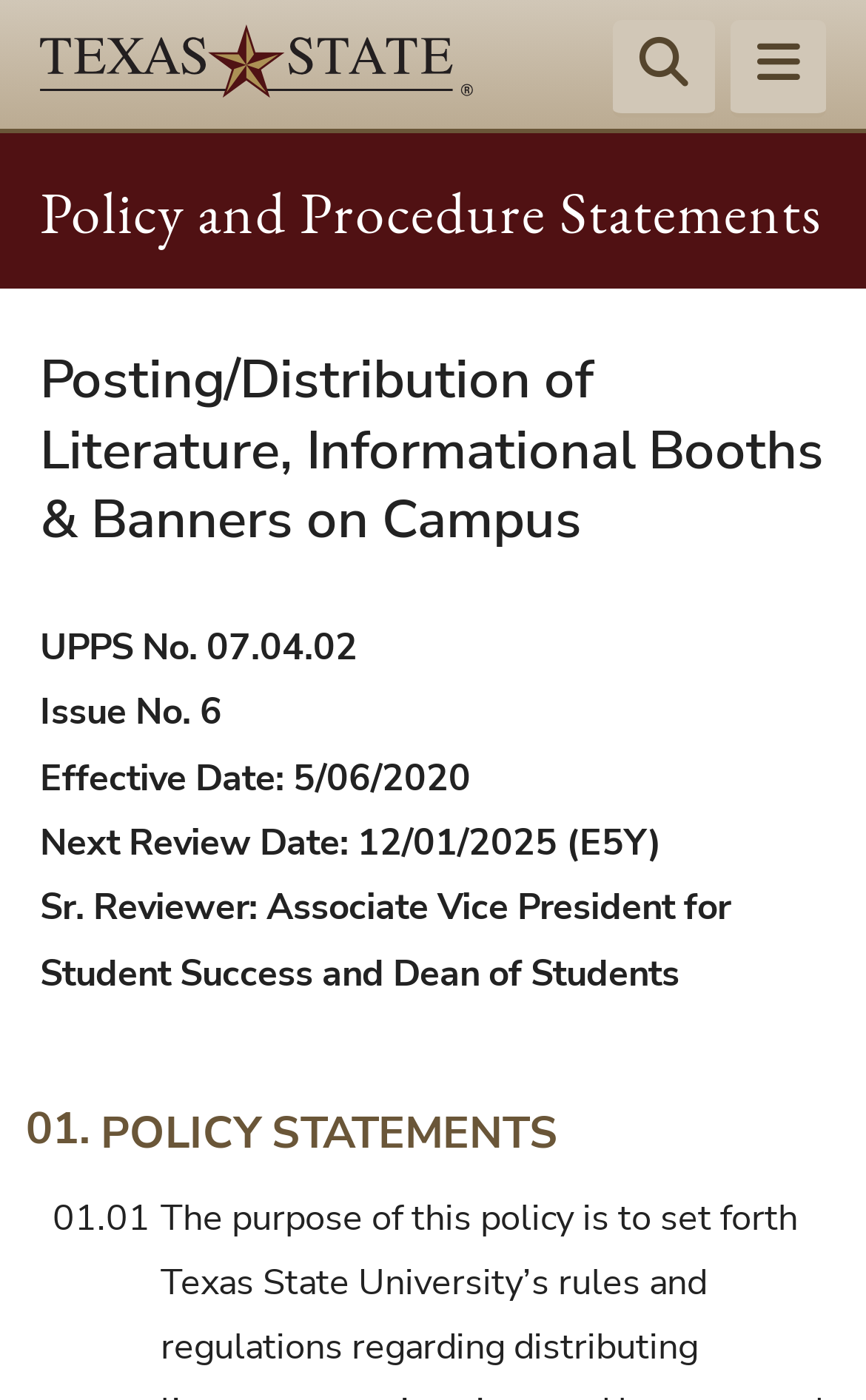Identify the coordinates of the bounding box for the element described below: "back". Return the coordinates as four float numbers between 0 and 1: [left, top, right, bottom].

None